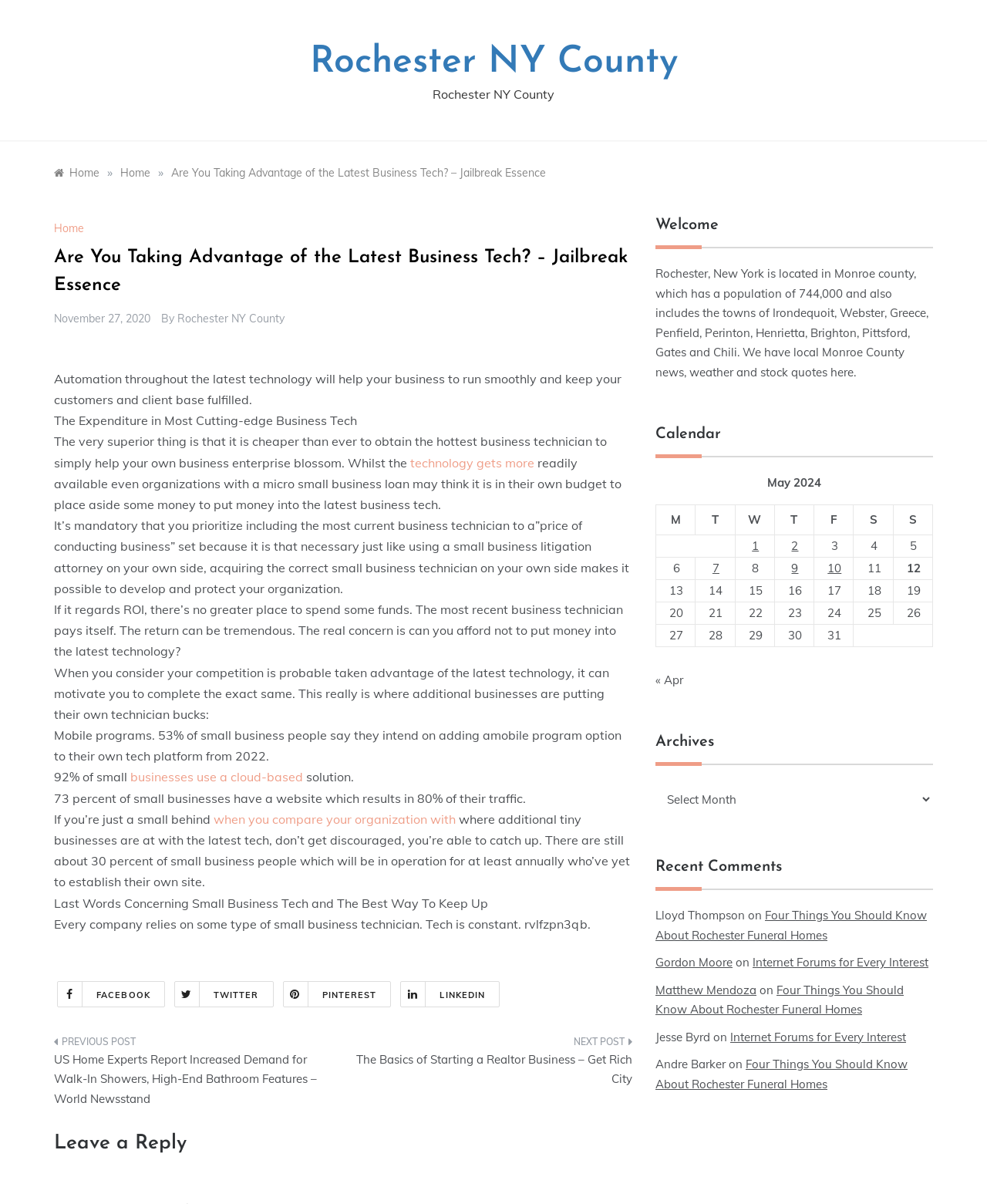Identify the bounding box coordinates of the area that should be clicked in order to complete the given instruction: "Like the post". The bounding box coordinates should be four float numbers between 0 and 1, i.e., [left, top, right, bottom].

None